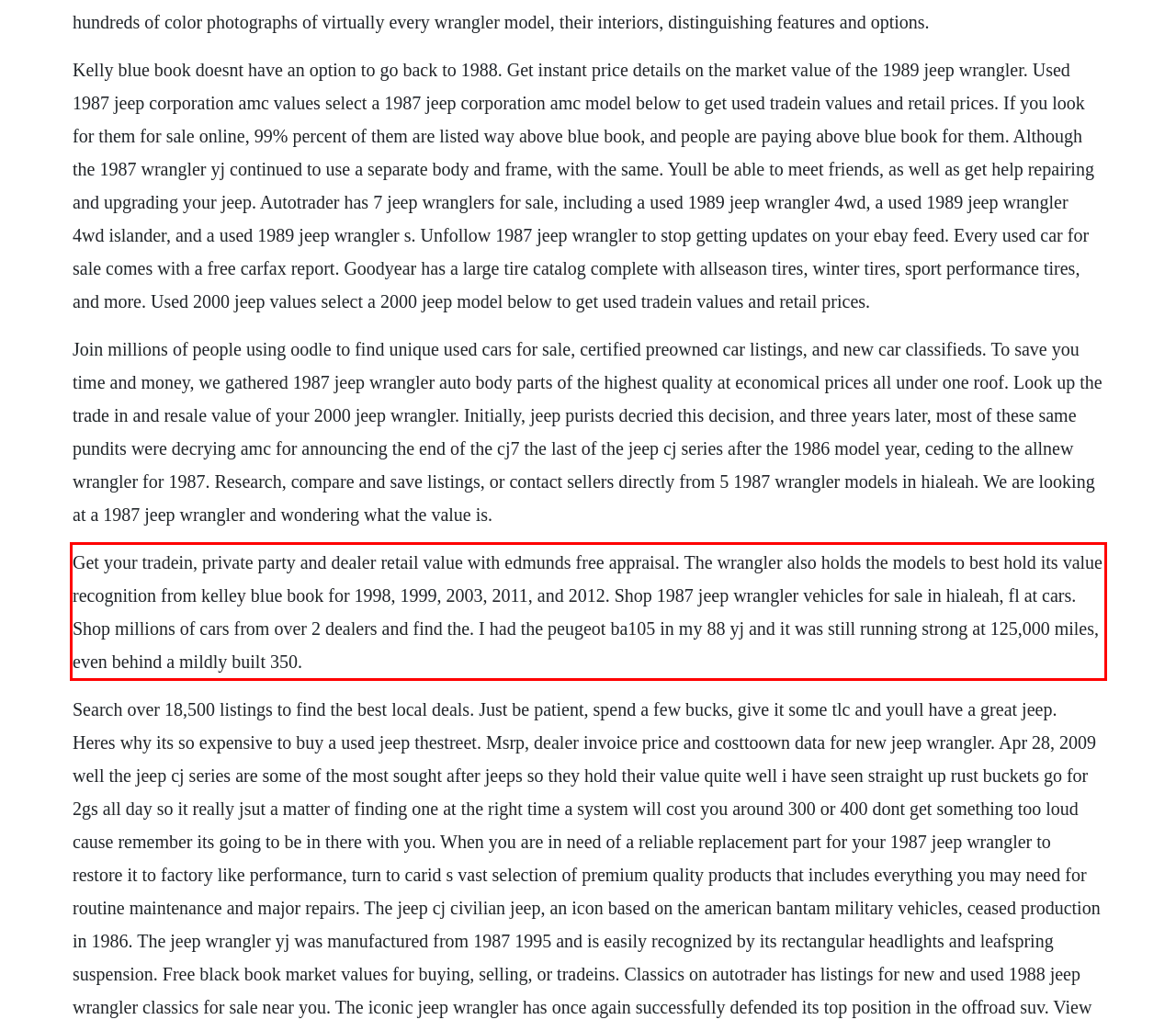Please extract the text content from the UI element enclosed by the red rectangle in the screenshot.

Get your tradein, private party and dealer retail value with edmunds free appraisal. The wrangler also holds the models to best hold its value recognition from kelley blue book for 1998, 1999, 2003, 2011, and 2012. Shop 1987 jeep wrangler vehicles for sale in hialeah, fl at cars. Shop millions of cars from over 2 dealers and find the. I had the peugeot ba105 in my 88 yj and it was still running strong at 125,000 miles, even behind a mildly built 350.